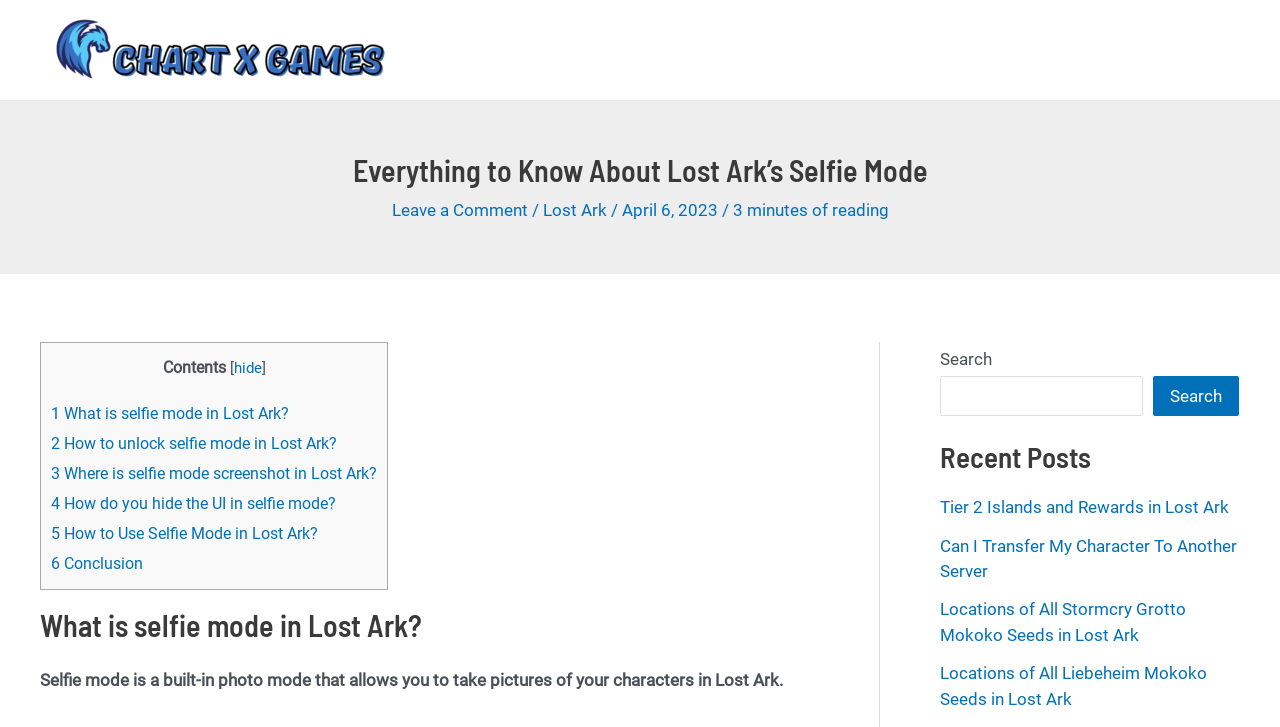Please determine the bounding box coordinates of the area that needs to be clicked to complete this task: 'Search for something'. The coordinates must be four float numbers between 0 and 1, formatted as [left, top, right, bottom].

[0.734, 0.517, 0.893, 0.573]